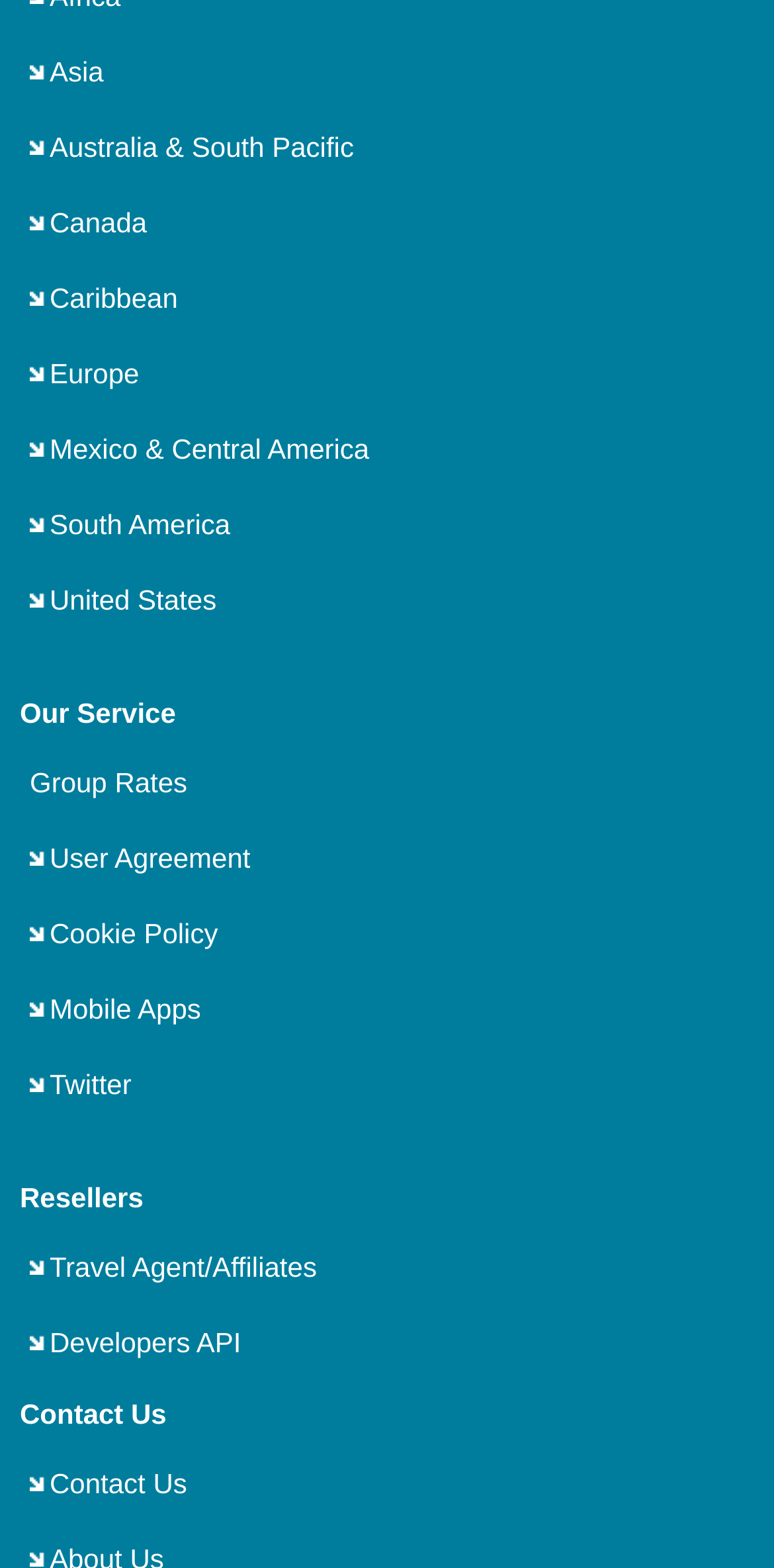What is the purpose of the 'Group Rates' link?
Respond to the question with a well-detailed and thorough answer.

The 'Group Rates' link is likely intended for users who want to book travel for a group of people. By clicking on this link, users can access information and tools to help them plan and book group travel.